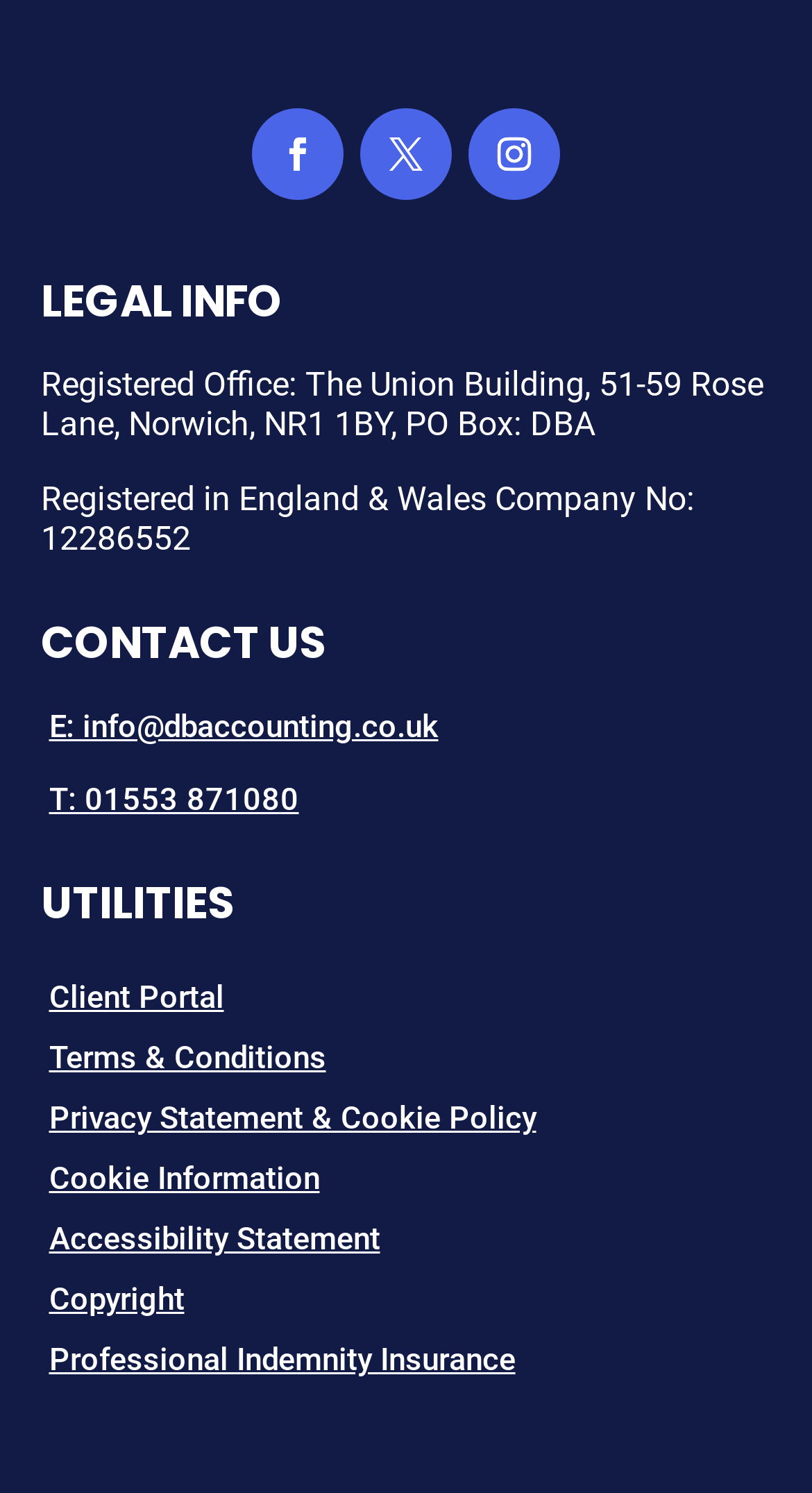Please specify the bounding box coordinates for the clickable region that will help you carry out the instruction: "Toggle navigation".

None